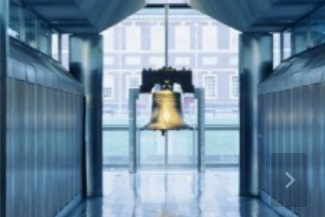Thoroughly describe the content and context of the image.

The image captures a serene hallway that leads to an outdoor view, framed by two sets of metallic structures. In the center, prominently displayed, is a large golden bell that stands as a focal point. The reflective marble floor enhances the spaciousness and brightness of the corridor, which is illuminated by natural light filtering through large windows at the far end. This architectural design appears modern, juxtaposing the elegant bell against a contemporary backdrop, suggesting a blend of history and modernity. The scenery beyond the windows hints at greenery, further enhancing the tranquility of the space.